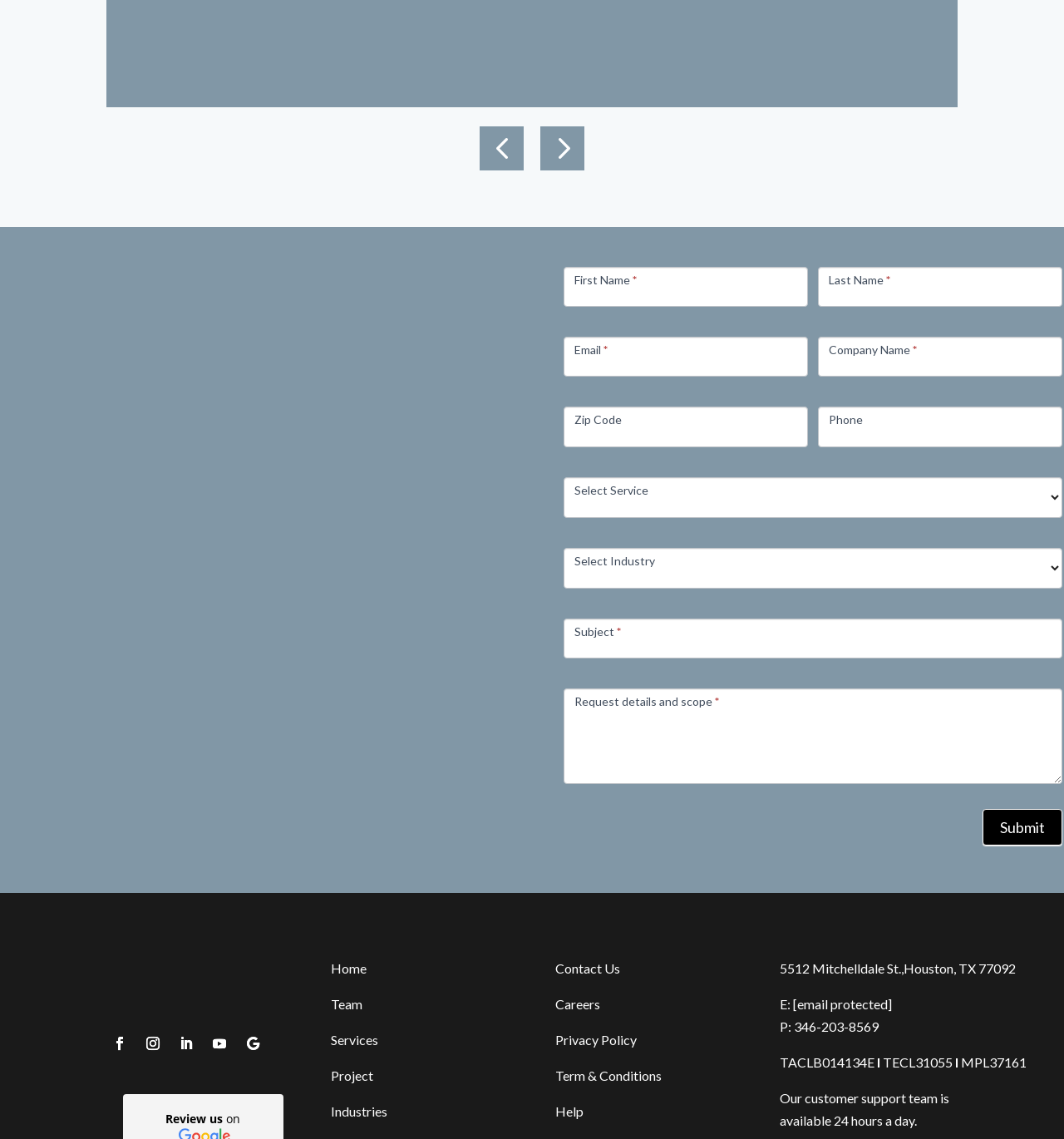Identify the bounding box coordinates for the region of the element that should be clicked to carry out the instruction: "Enter email". The bounding box coordinates should be four float numbers between 0 and 1, i.e., [left, top, right, bottom].

[0.529, 0.296, 0.759, 0.331]